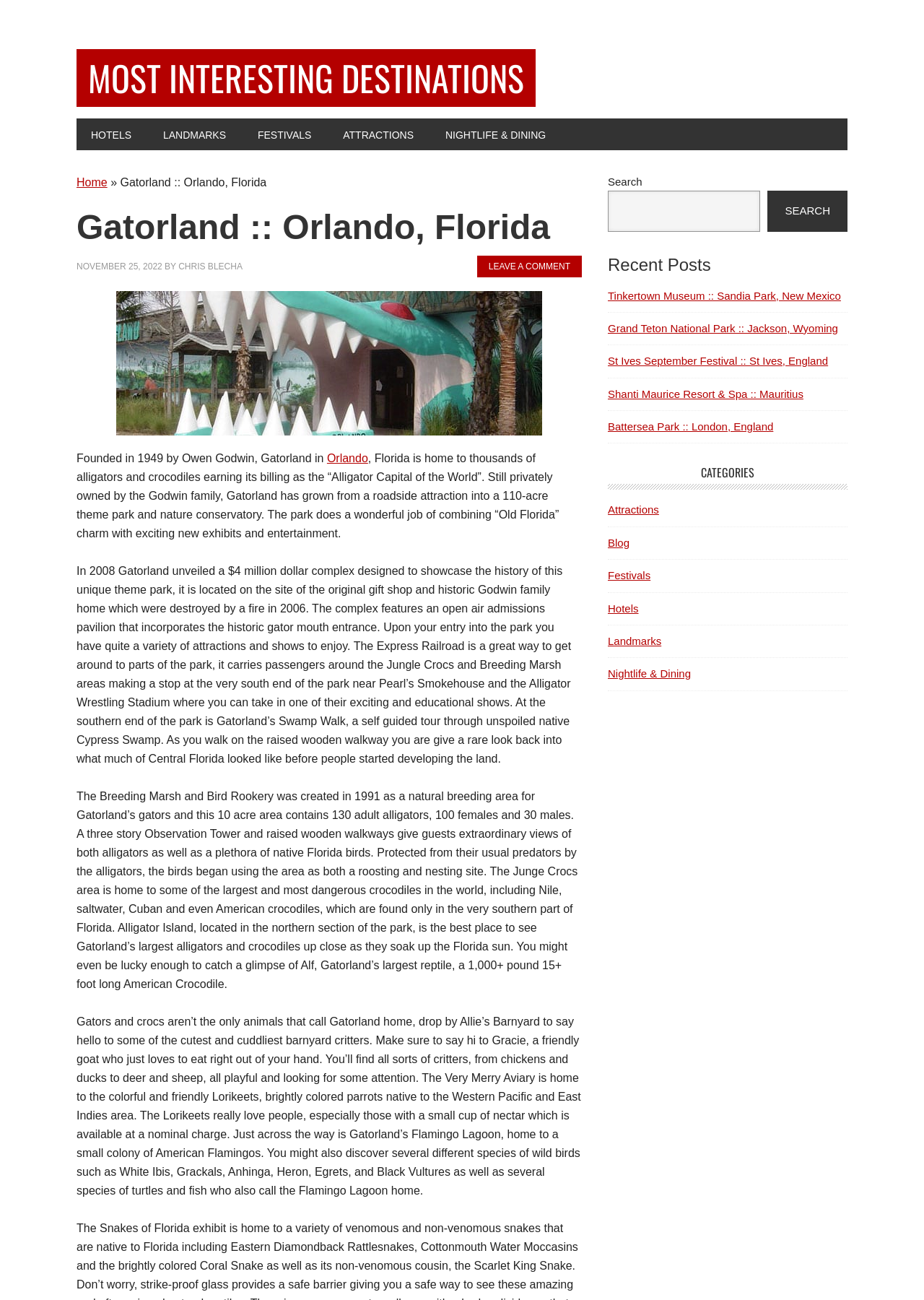Offer an in-depth caption of the entire webpage.

This webpage is about Gatorland, a theme park and nature conservatory in Orlando, Florida. At the top of the page, there are three links to skip to primary navigation, main content, and primary sidebar. Below these links, there is a navigation menu with links to different sections of the website, including hotels, landmarks, festivals, attractions, and nightlife & dining.

The main content of the page is divided into two sections. On the left side, there is a header with the title "Gatorland :: Orlando, Florida" and a time stamp "NOVEMBER 25, 2022". Below the header, there is a figure with an image of Gatorland, followed by a paragraph of text that describes the history and features of the park. The text is divided into several sections, each describing a different aspect of the park, such as its history, attractions, and animal exhibits.

On the right side of the page, there is a primary sidebar with several sections. At the top, there is a search bar with a button to search the website. Below the search bar, there are links to recent posts, including articles about Tinkertown Museum, Grand Teton National Park, and other destinations. Further down, there are links to different categories, including attractions, blog, festivals, hotels, landmarks, and nightlife & dining.

Throughout the page, there are several images and links to different parts of the website, making it easy to navigate and find information about Gatorland and its attractions.